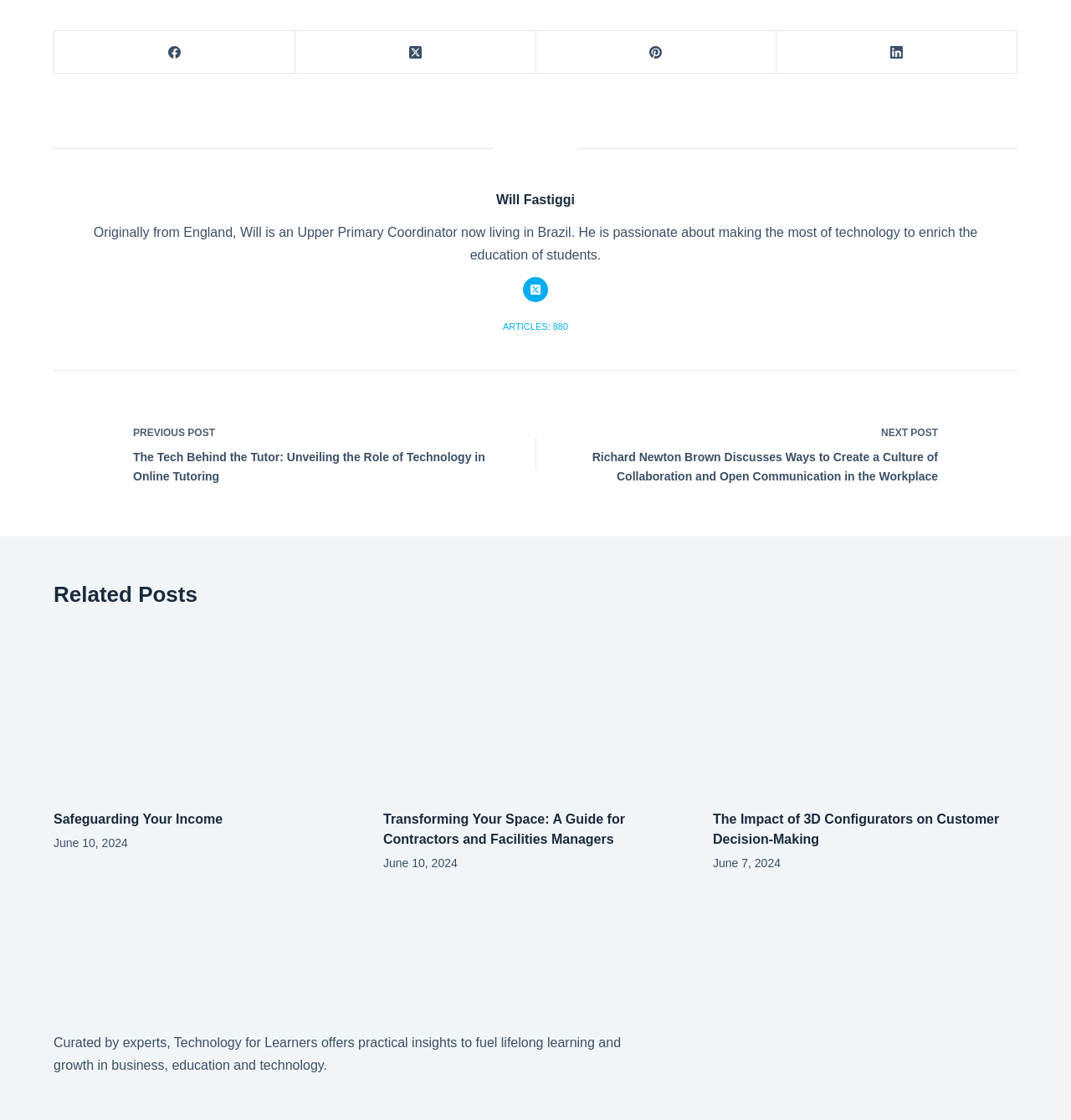Determine the bounding box coordinates of the region I should click to achieve the following instruction: "Click on the Facebook link". Ensure the bounding box coordinates are four float numbers between 0 and 1, i.e., [left, top, right, bottom].

[0.051, 0.028, 0.276, 0.066]